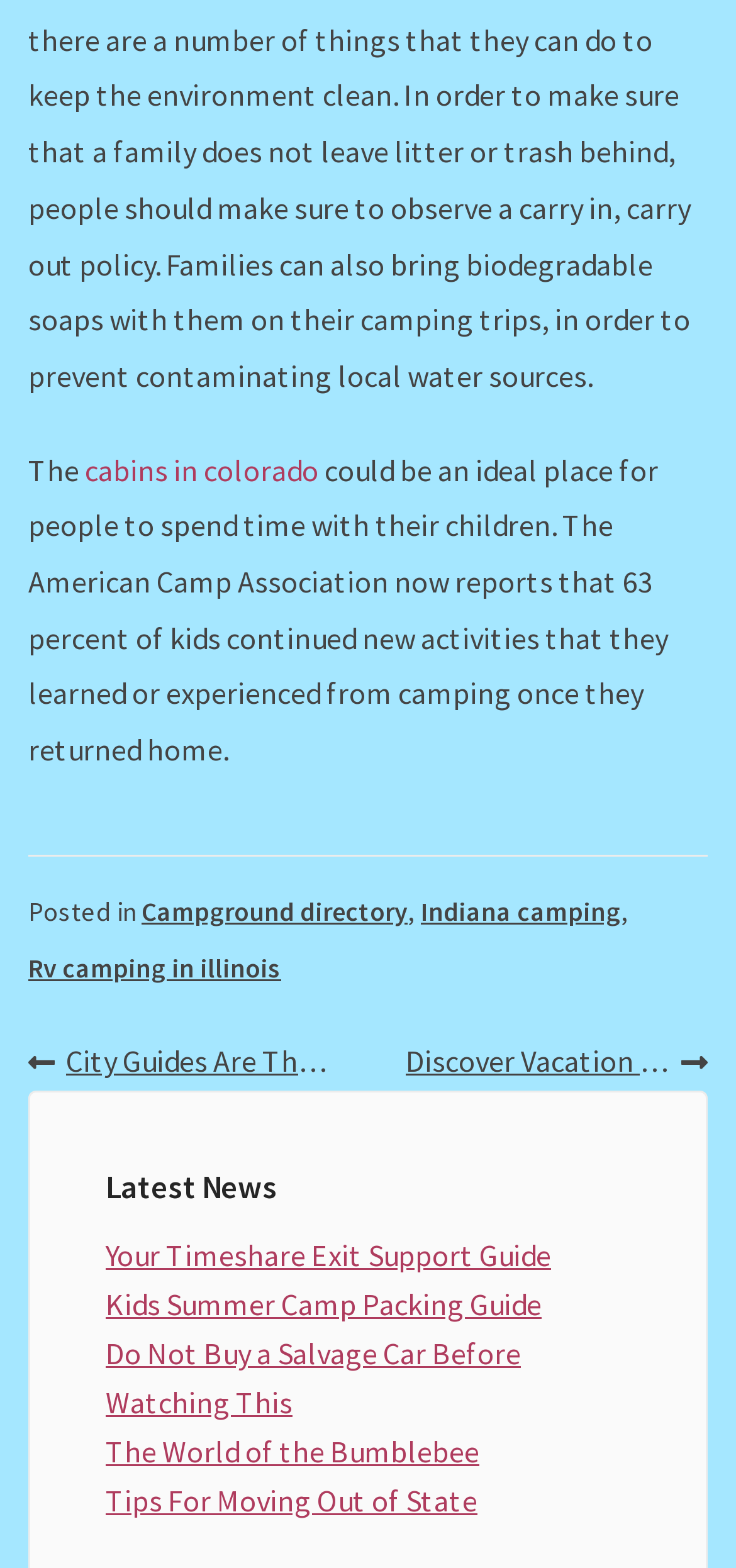Pinpoint the bounding box coordinates for the area that should be clicked to perform the following instruction: "check out City Guides Are The Best For Helping You Find Places To Go".

[0.038, 0.66, 0.5, 0.696]